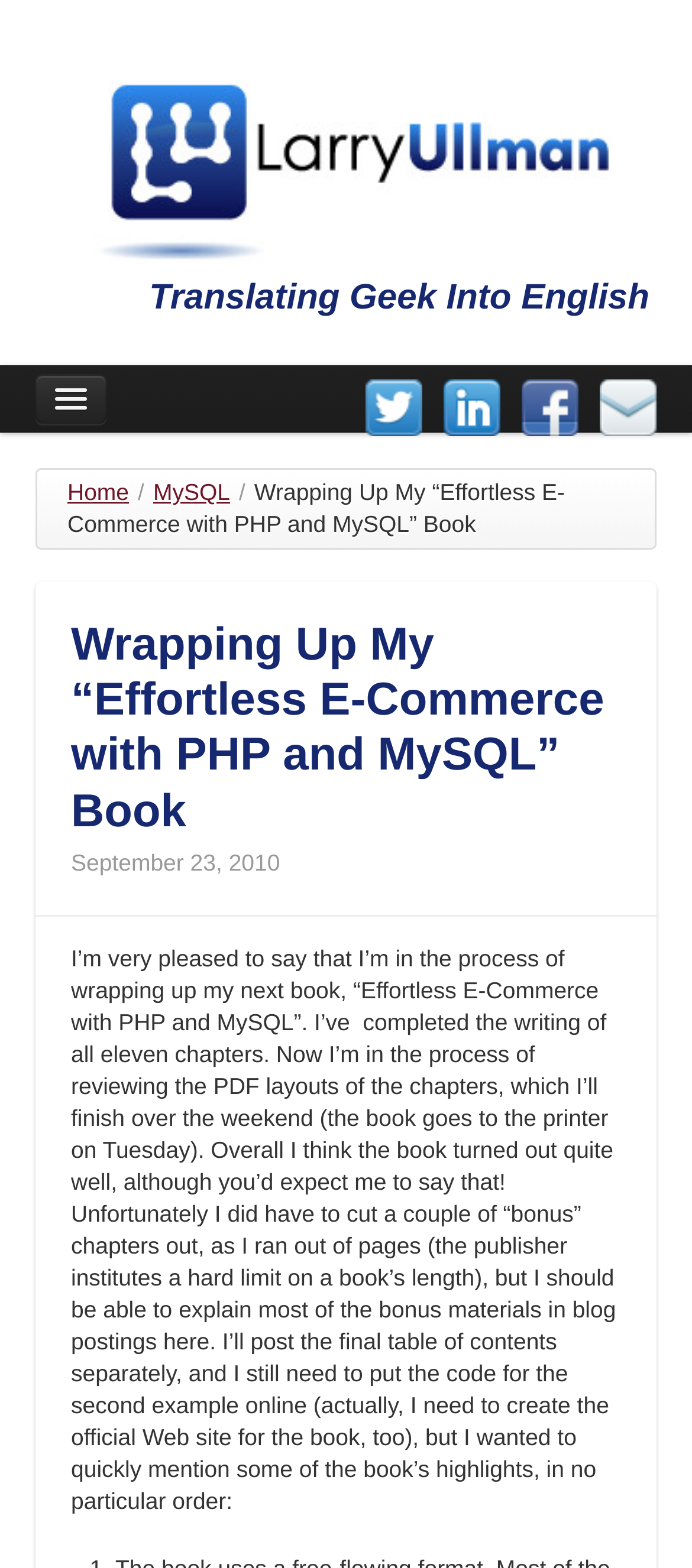With reference to the image, please provide a detailed answer to the following question: What is the title of the book being discussed?

The title of the book is mentioned in the static text element 'Wrapping Up My “Effortless E-Commerce with PHP and MySQL” Book' and also in the heading element with the same text, which suggests that the title of the book is 'Effortless E-Commerce with PHP and MySQL'.